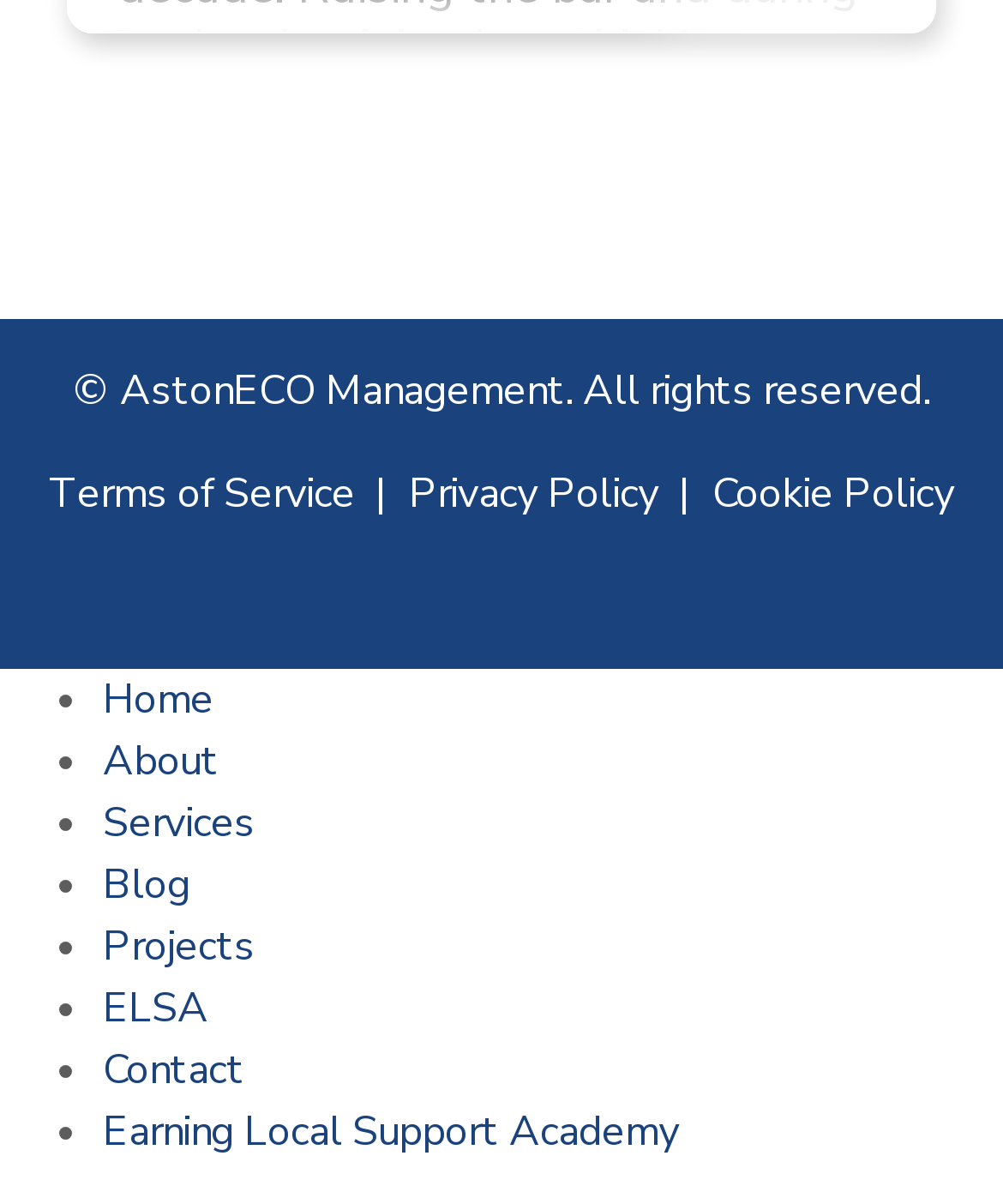What is the copyright information at the bottom of the page?
Please answer the question with a single word or phrase, referencing the image.

AstonECO Management